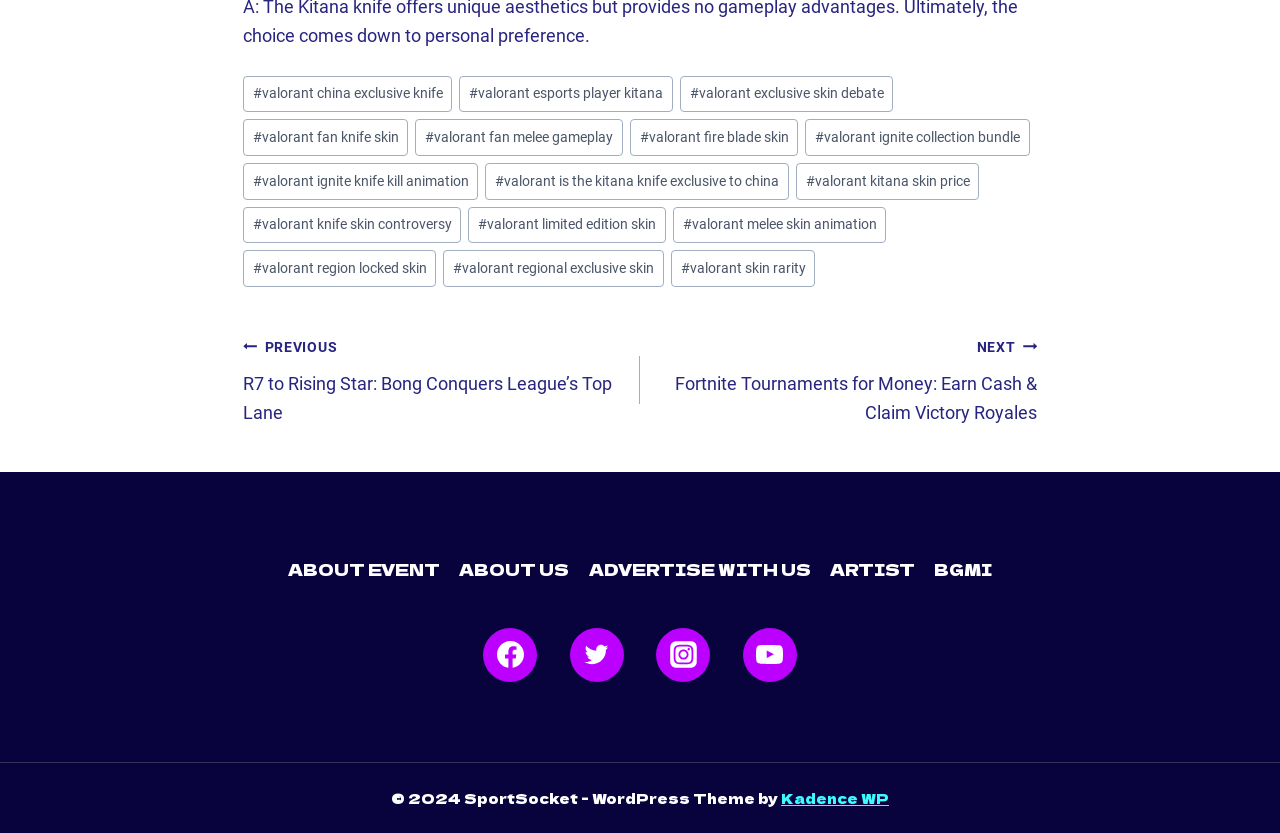Provide the bounding box coordinates of the area you need to click to execute the following instruction: "Navigate to the previous post".

[0.19, 0.399, 0.5, 0.513]